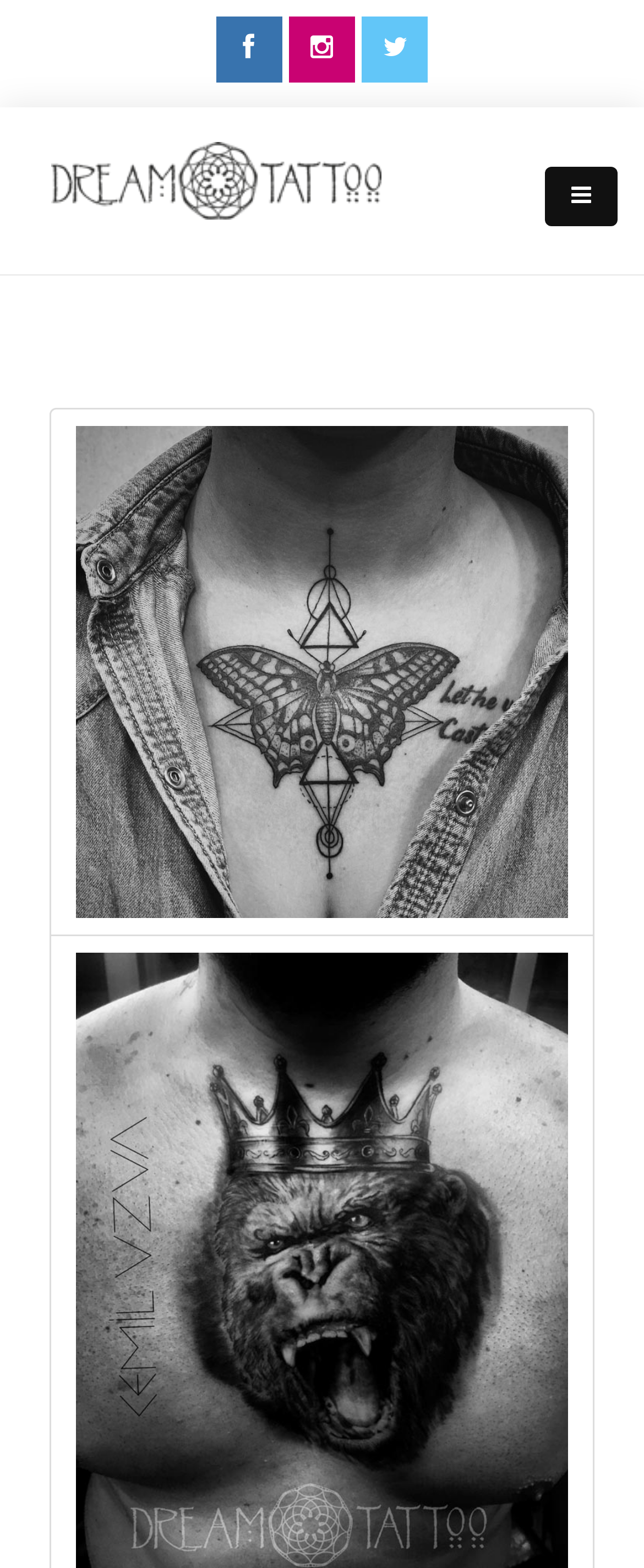Give a complete and precise description of the webpage's appearance.

The webpage is about Dreamcatcher İstanbul, a tattoo and piercing studio located in Kadıköy, İstanbul. At the top, there are three social media links, represented by icons, positioned side by side. 

Below these icons, there is a prominent button with a shopping cart icon, located at the top right corner of the page. 

The main content of the webpage is divided into two sections, each featuring a large image. The images are identical, with the text "İSTANBUL KADIKÖY DÖVME - TATTOO" written on them. The first image takes up the top half of the page, while the second image occupies the bottom half.